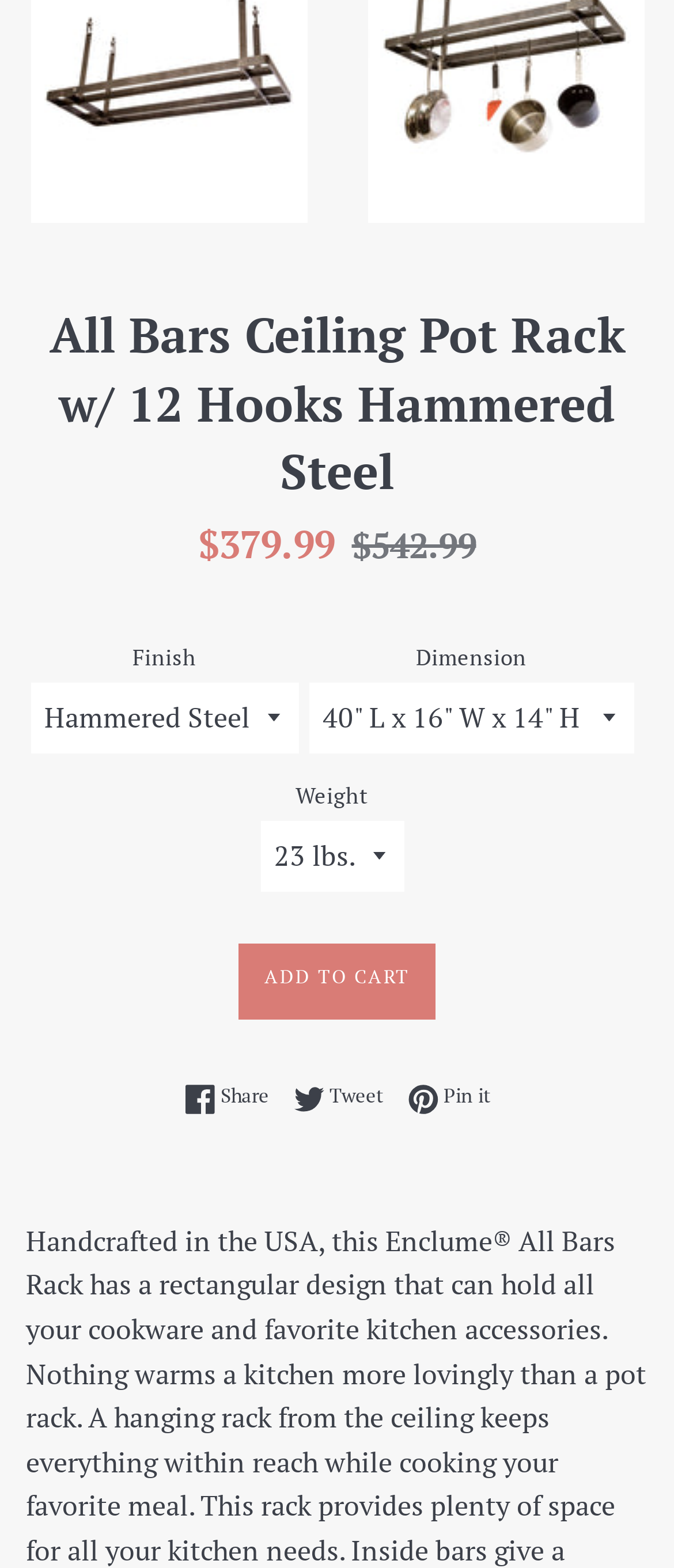Using the provided element description: "Pin it Pin on Pinterest", determine the bounding box coordinates of the corresponding UI element in the screenshot.

[0.604, 0.689, 0.727, 0.71]